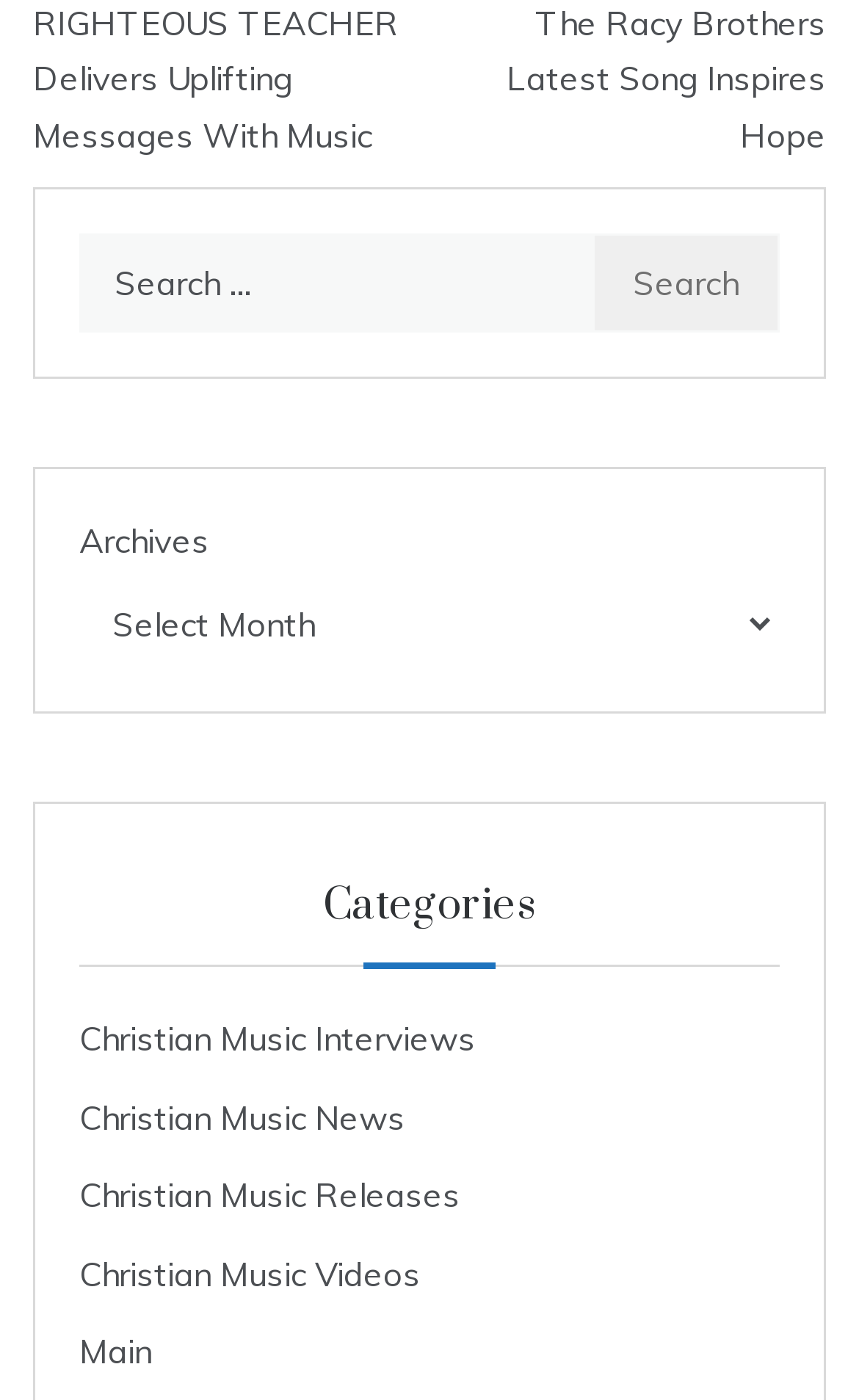Respond to the following question using a concise word or phrase: 
What is the purpose of the 'Main' link?

Navigate to main page